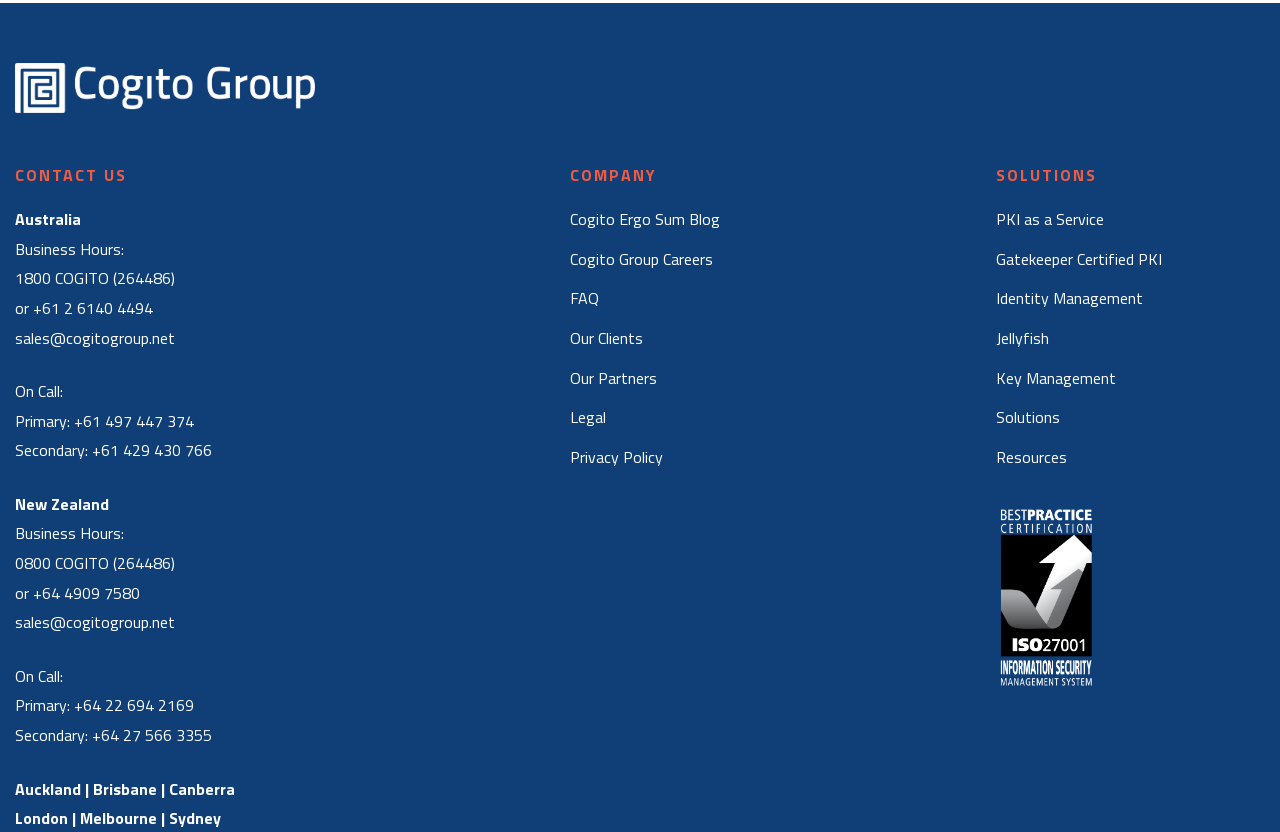Provide the bounding box coordinates of the area you need to click to execute the following instruction: "Check 'FAQ'".

[0.445, 0.344, 0.468, 0.373]